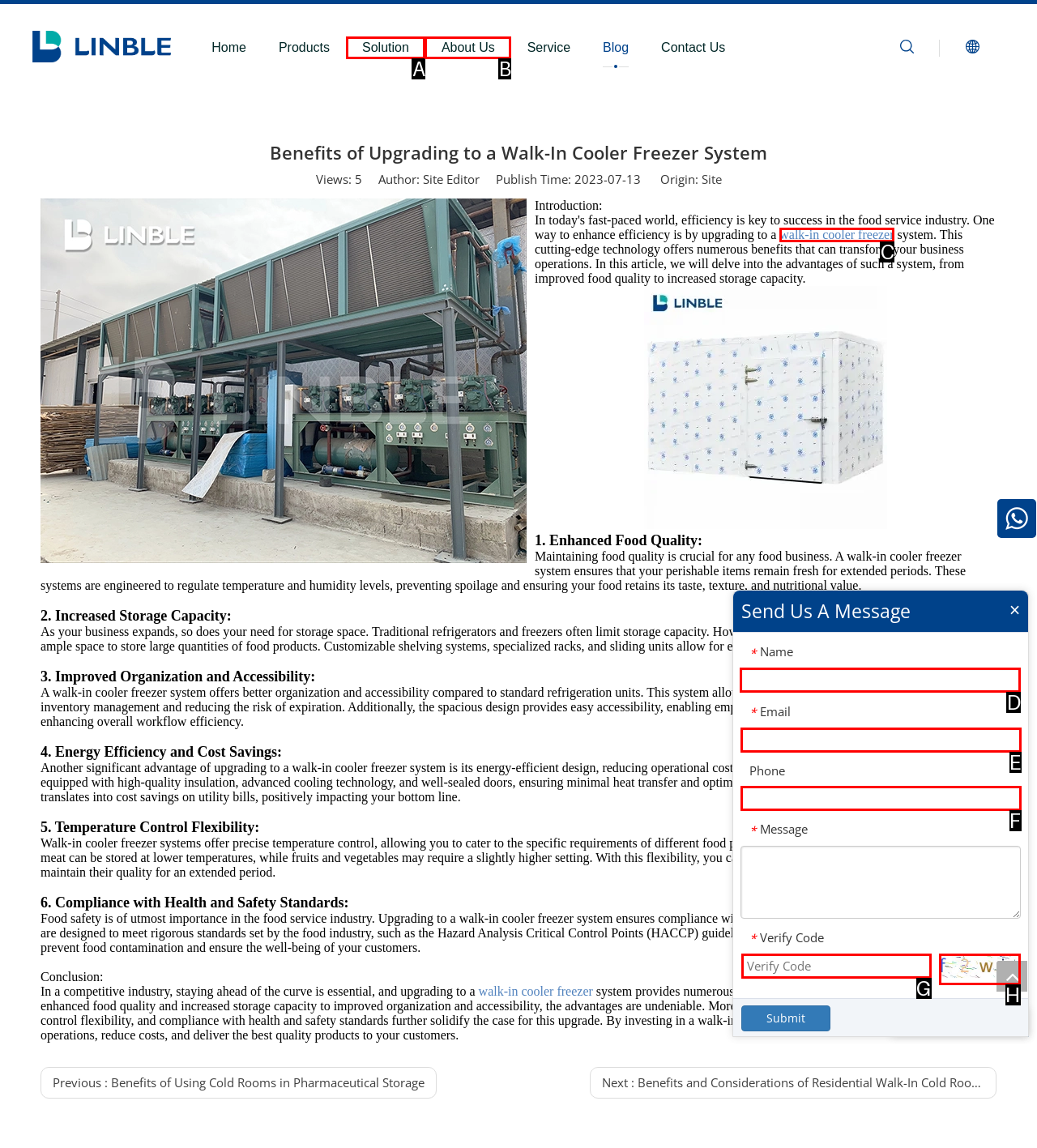Select the correct option from the given choices to perform this task: Fill in the 'Name' input field. Provide the letter of that option.

D